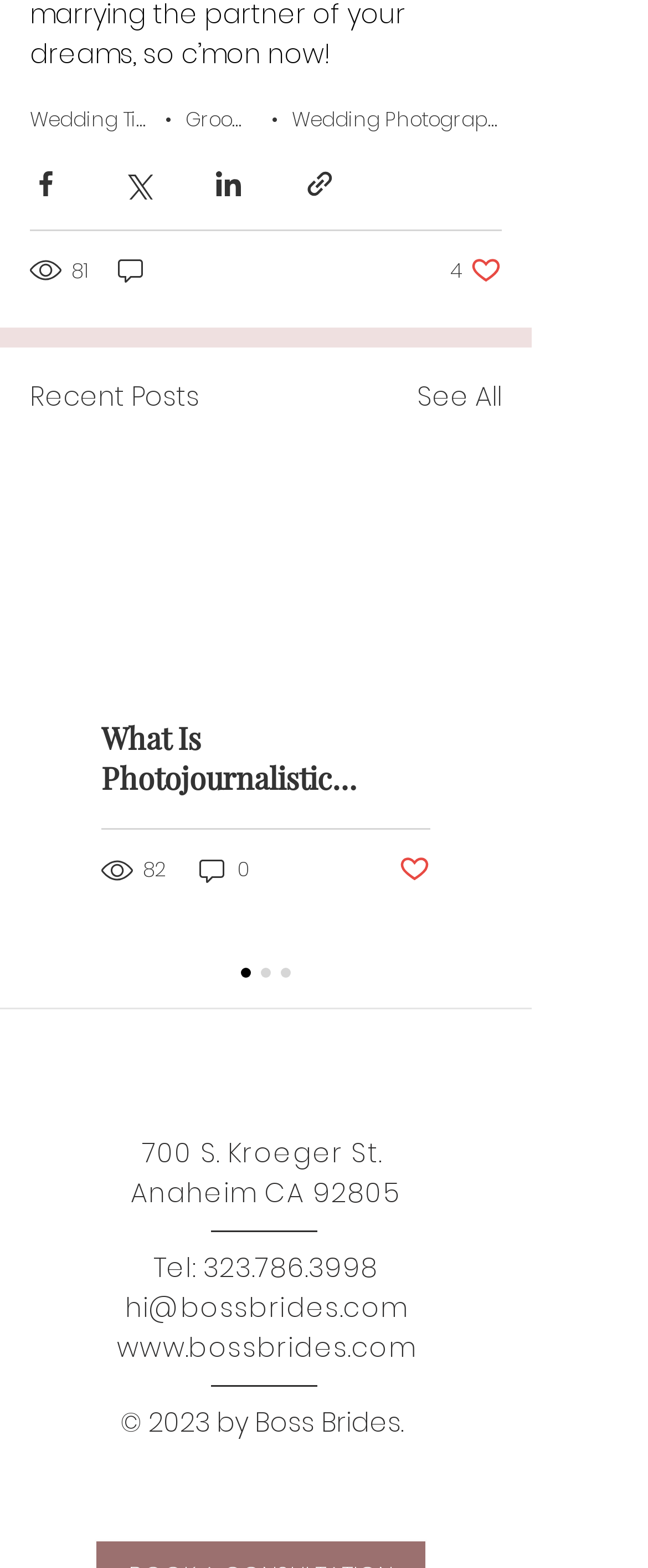Using the details from the image, please elaborate on the following question: What social media platforms are listed in the social bar?

I found the social media platforms by looking at the list element 'Social Bar' at the bottom of the webpage, which contains links to Facebook, Instagram, YouTube, TikTok, and Pinterest.